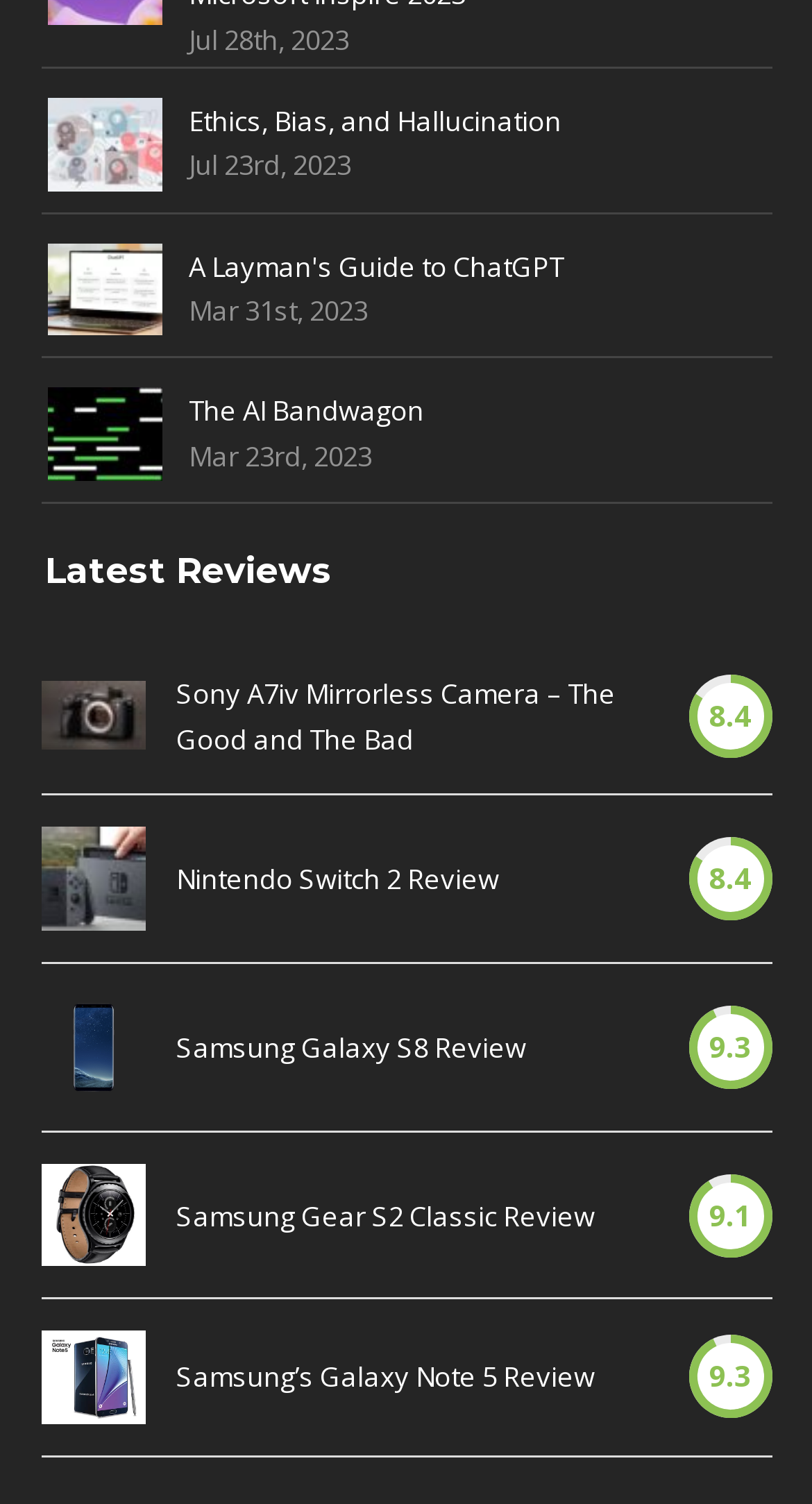Please find the bounding box coordinates of the element's region to be clicked to carry out this instruction: "Check the rating of 'Nintendo Switch 2'".

[0.873, 0.57, 0.924, 0.597]